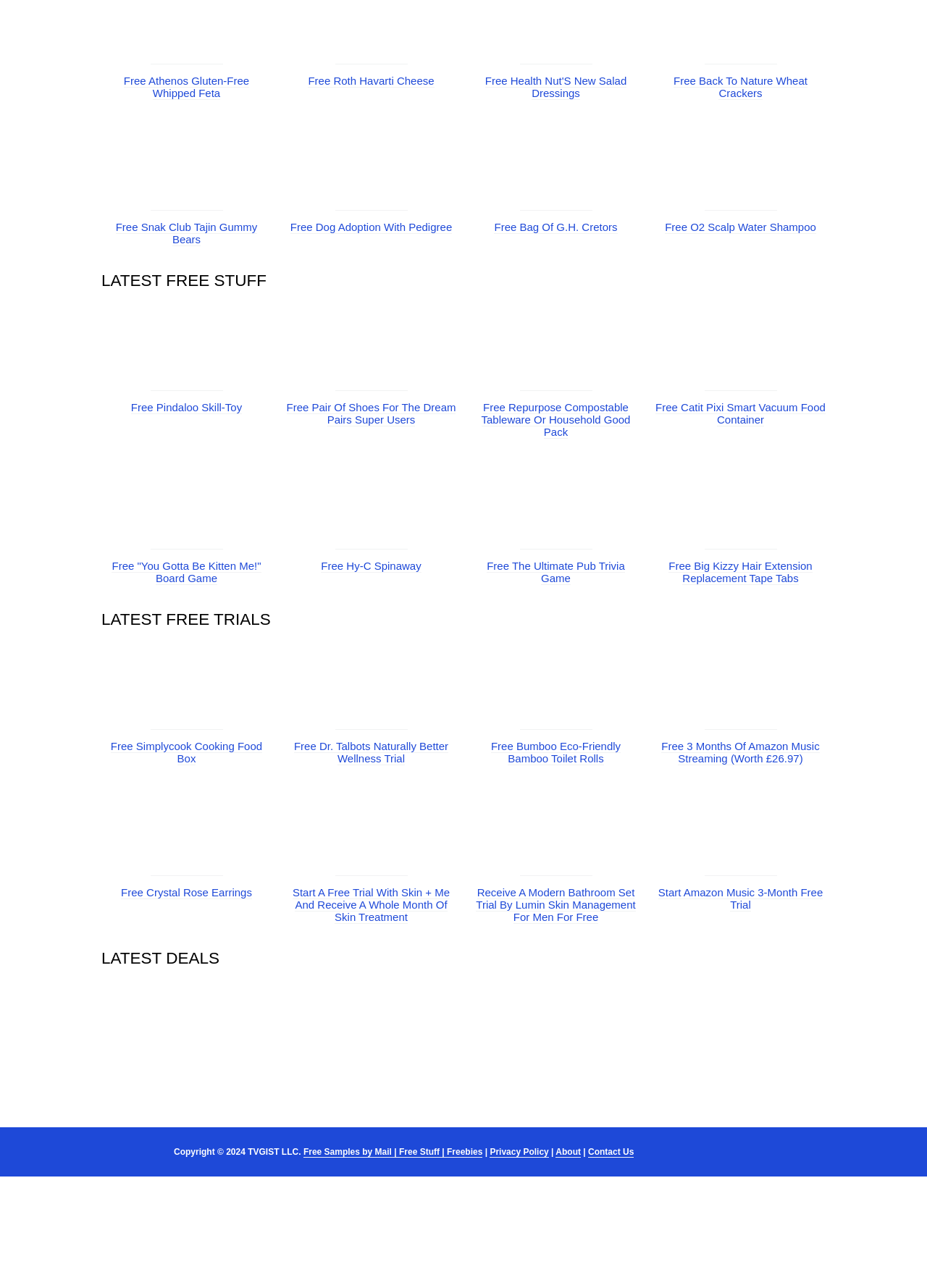Find the bounding box of the UI element described as follows: "Contact Us".

[0.634, 0.891, 0.684, 0.899]